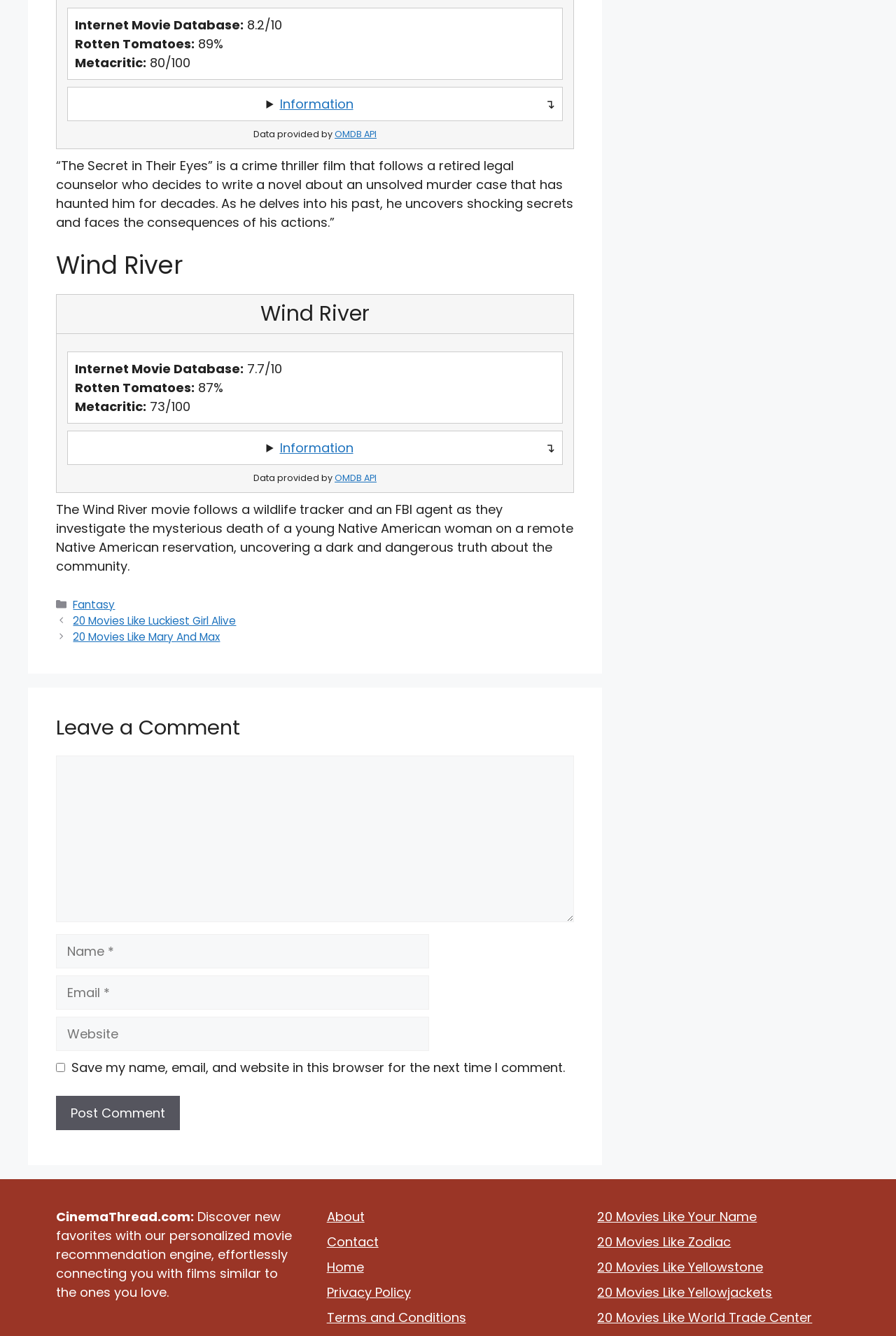Mark the bounding box of the element that matches the following description: "Contact".

None